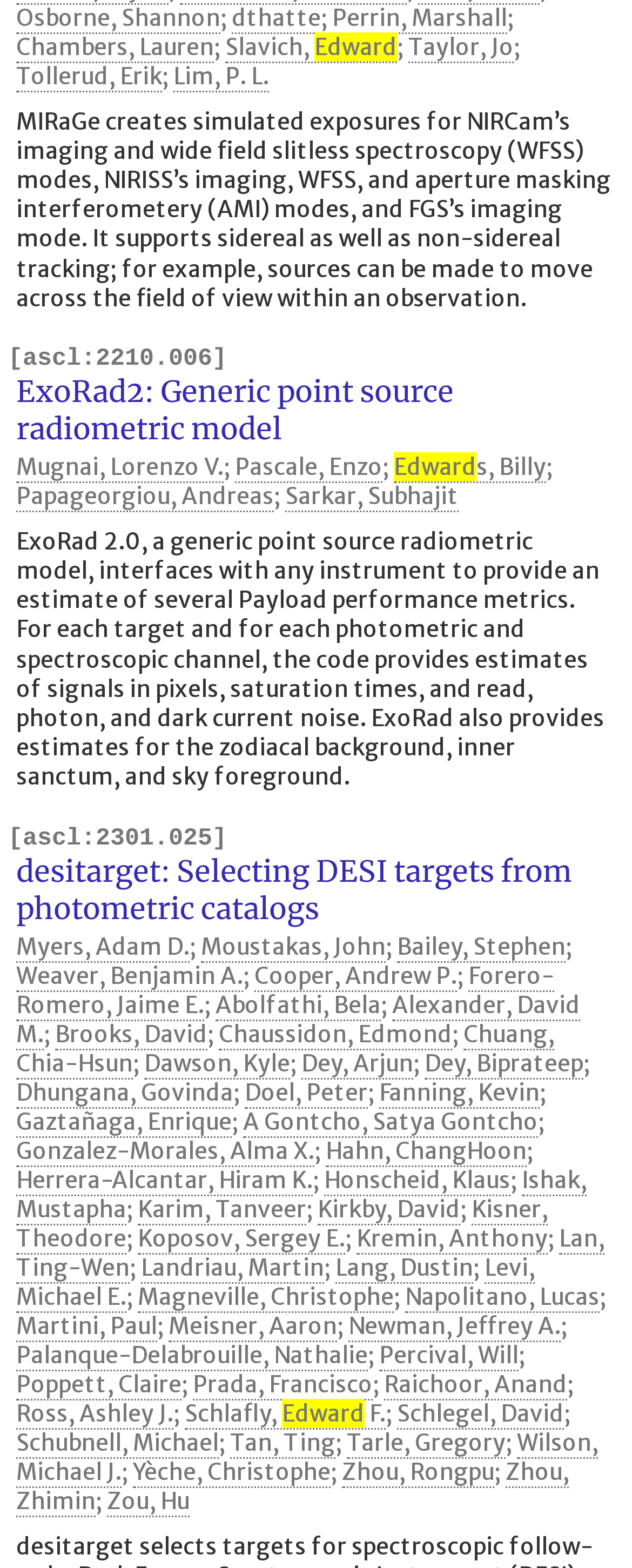What is the purpose of the text '[ascl:2210.006]'?
Refer to the image and offer an in-depth and detailed answer to the question.

The text '[ascl:2210.006]' appears to be a citation or reference to a specific paper or publication, likely in the field of astronomy or astrophysics.